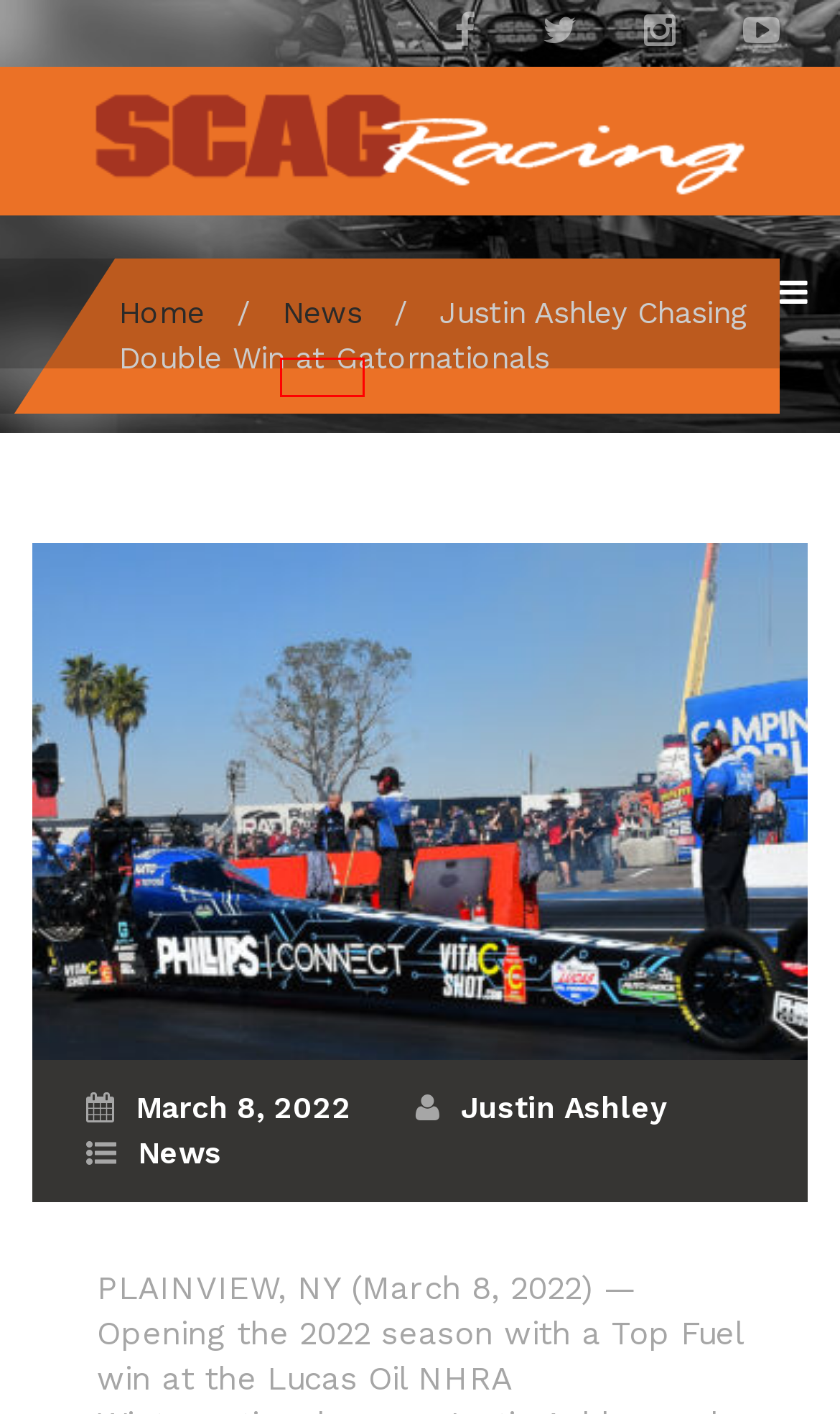Analyze the webpage screenshot with a red bounding box highlighting a UI element. Select the description that best matches the new webpage after clicking the highlighted element. Here are the options:
A. night under fire – Justin Ashley Racing
B. Justin Ashley – Justin Ashley Racing
C. jar – Justin Ashley Racing
D. March 2024 – Justin Ashley Racing
E. Justin Ashley Racing – justinashley.com
F. News – Justin Ashley Racing
G. April 2024 – Justin Ashley Racing
H. Racing – Justin Ashley Racing

F